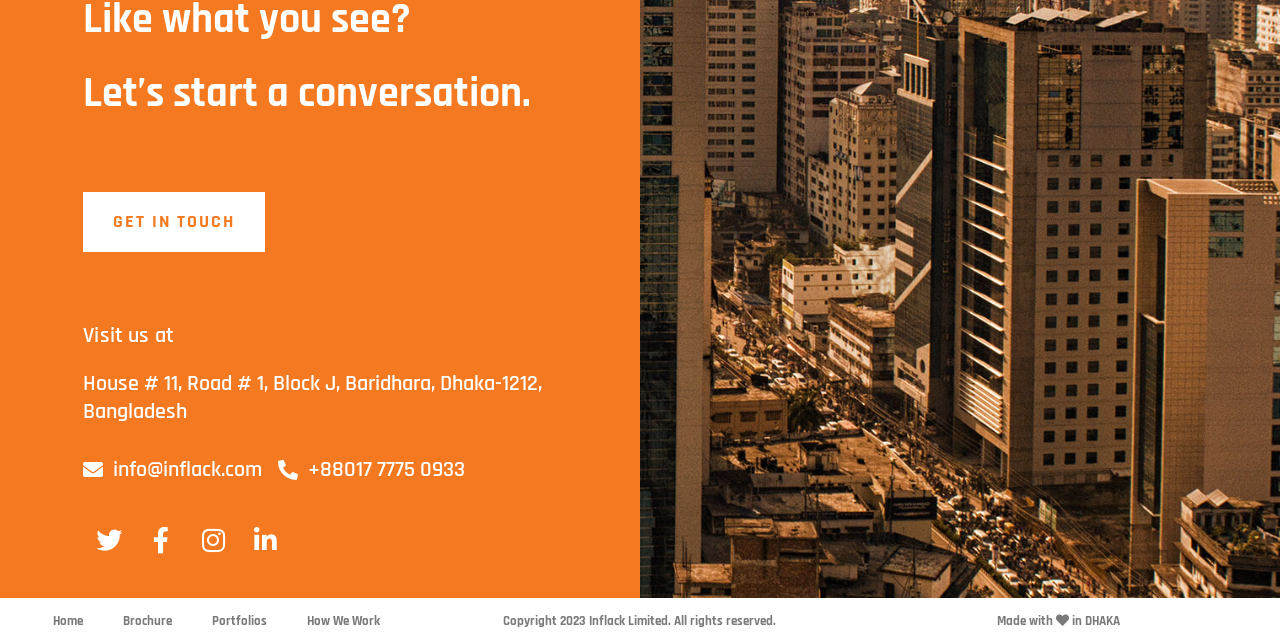Show the bounding box coordinates for the HTML element described as: "Facebook-f".

[0.106, 0.798, 0.146, 0.879]